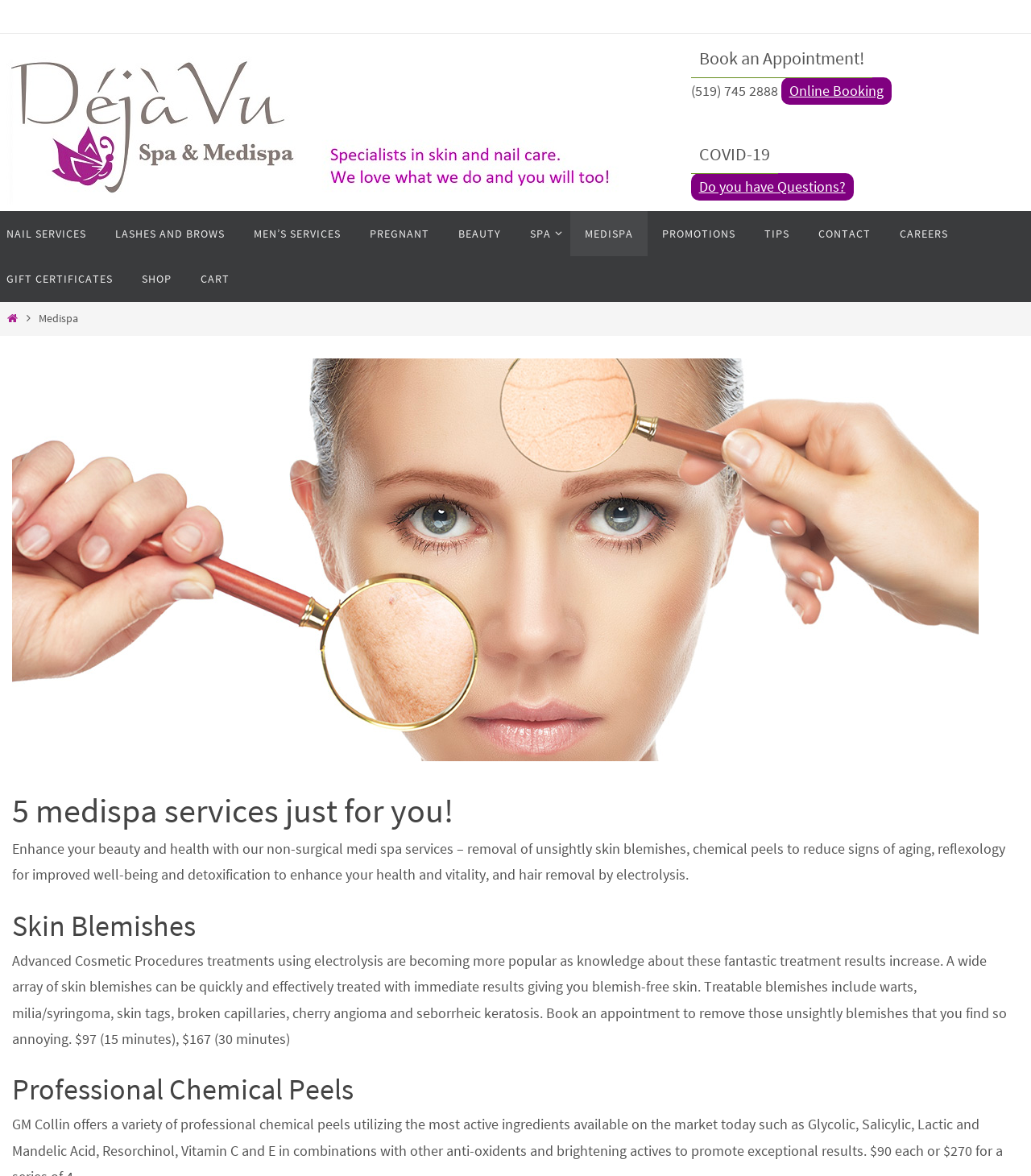Could you please study the image and provide a detailed answer to the question:
What services are offered under 'MEDISPA'?

I inferred this by looking at the link element with the text 'MEDISPA' and its bounding box coordinates [0.553, 0.179, 0.628, 0.218]. Then, I looked at the static text element with the bounding box coordinates [0.012, 0.714, 0.975, 0.752] which describes the medi spa services offered.